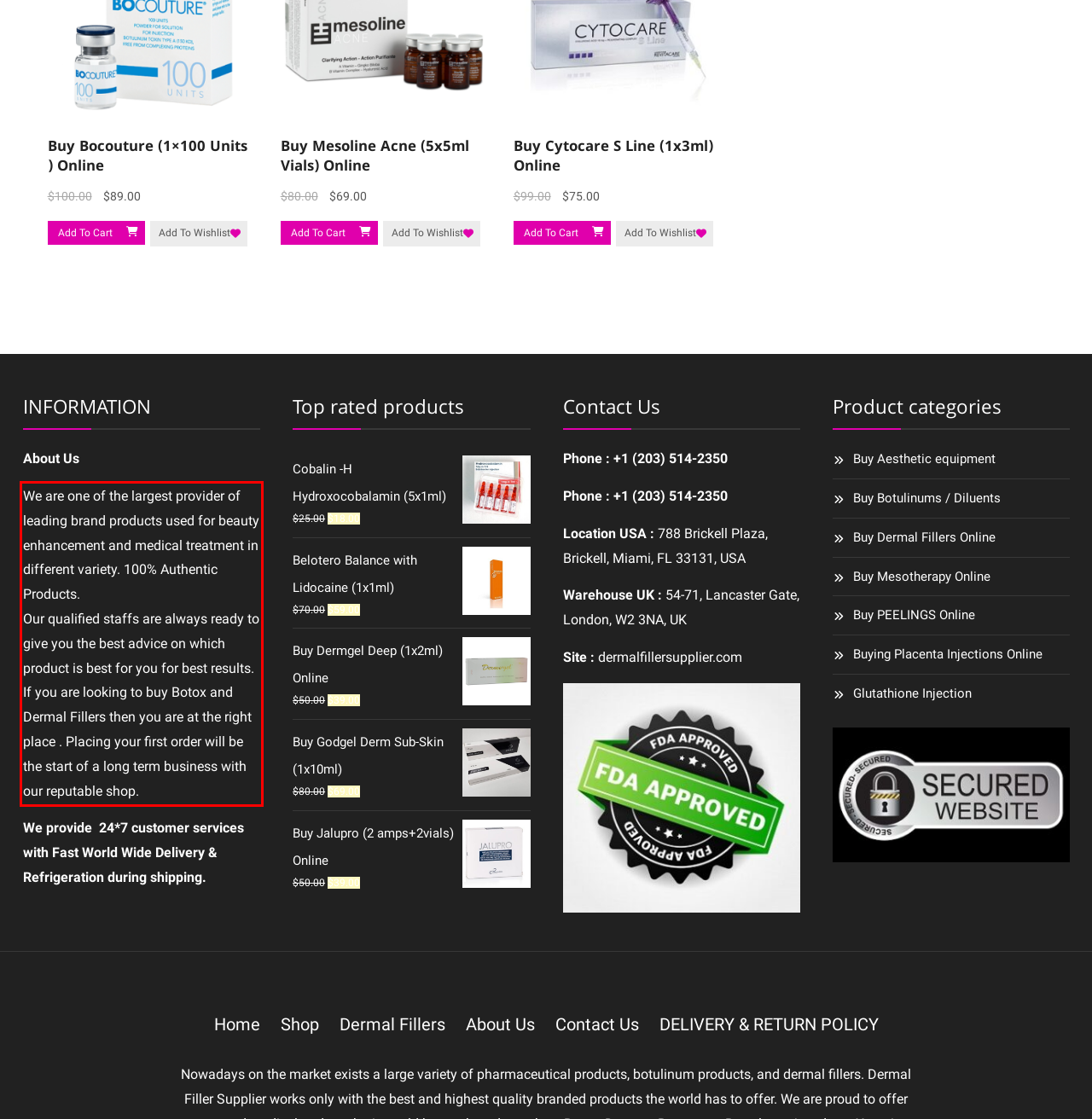Within the screenshot of the webpage, there is a red rectangle. Please recognize and generate the text content inside this red bounding box.

We are one of the largest provider of leading brand products used for beauty enhancement and medical treatment in different variety. 100% Authentic Products. Our qualified staffs are always ready to give you the best advice on which product is best for you for best results. If you are looking to buy Botox and Dermal Fillers then you are at the right place . Placing your first order will be the start of a long term business with our reputable shop.